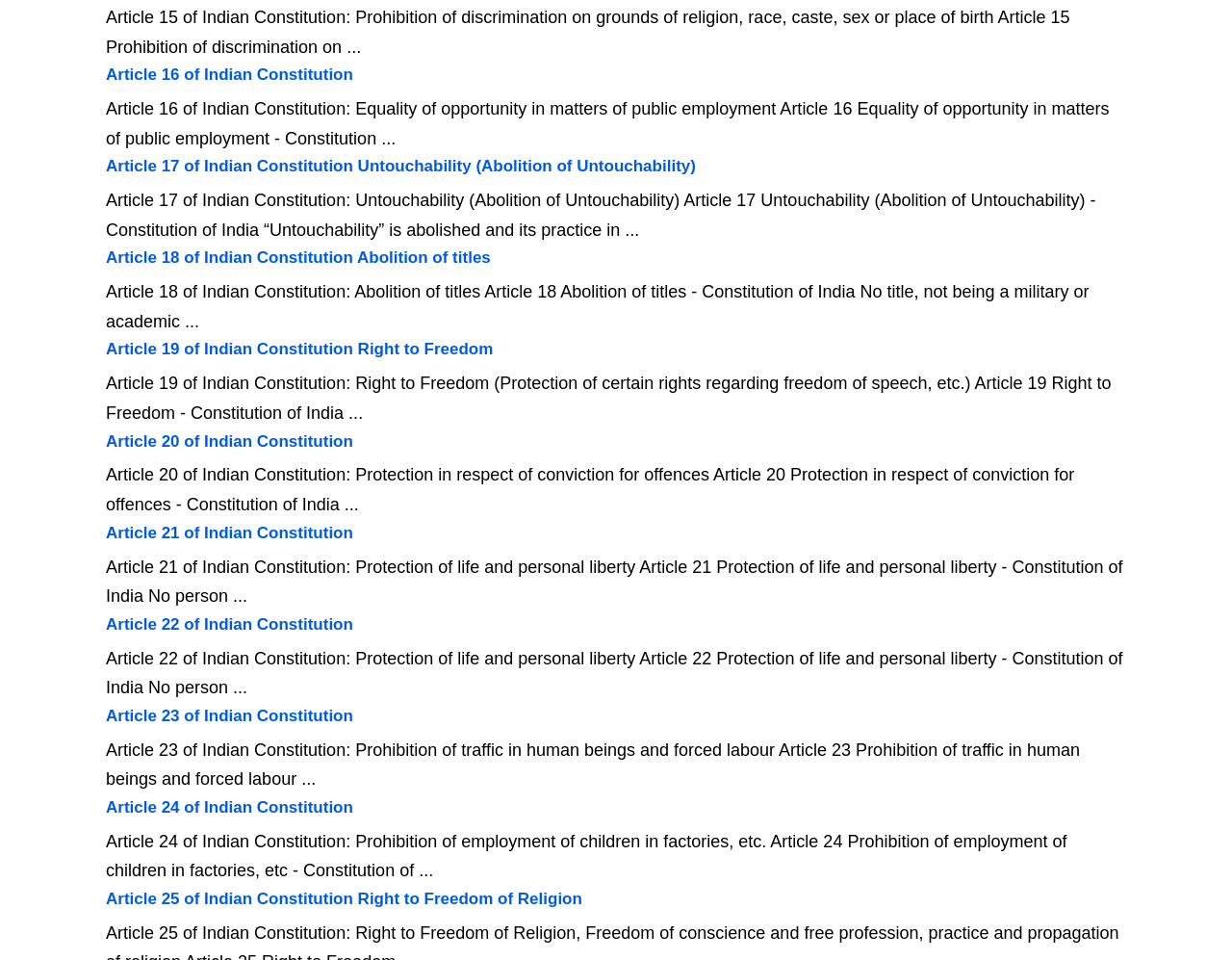Please determine the bounding box coordinates of the element's region to click for the following instruction: "Check Article 15 of Indian Constitution".

[0.086, 0.008, 0.868, 0.059]